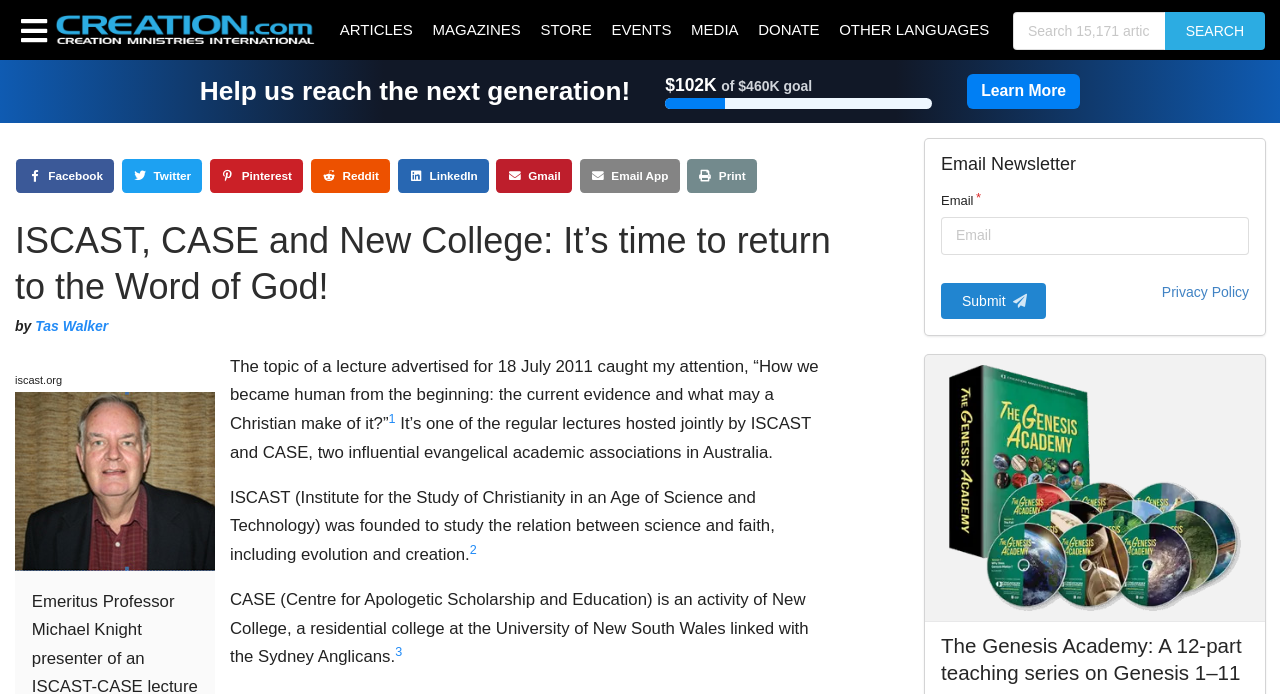Describe the webpage in detail, including text, images, and layout.

This webpage appears to be a blog post or article from the ISCAST-CASE organization, with a focus on the topic of human evolution and the Bible. At the top of the page, there is a navigation menu with links to various sections of the website, including "ARTICLES", "MAGAZINES", "STORE", "EVENTS", "MEDIA", "DONATE", and "OTHER LANGUAGES". 

Below the navigation menu, there is a search bar where users can enter a query to search the website. To the right of the search bar, there is a button labeled "SEARCH". 

Further down the page, there is a prominent heading that reads "ISCAST, CASE and New College: It’s time to return to the Word of God!" followed by a subheading that mentions a lecture by Michael Knight in July 2011. Below this, there is an image of Michael Knight, the presenter of the lecture.

The main content of the page is a lengthy article that discusses the topic of human evolution and the Bible, with references to the lecture by Michael Knight. The article is divided into several paragraphs, with some superscript numbers that likely link to footnotes or references.

To the right of the article, there is a sidebar with several links to social media platforms, including Facebook, Twitter, Pinterest, Reddit, LinkedIn, and Gmail. There is also a link to print the page.

At the bottom of the page, there is a section to sign up for an email newsletter, with fields to enter an email address, first name, last name, and postcode. There is also a button labeled "Submit" to submit the form.

Finally, there is a section that promotes a teaching series on Genesis 1-11, with a link to learn more and an image of the series.